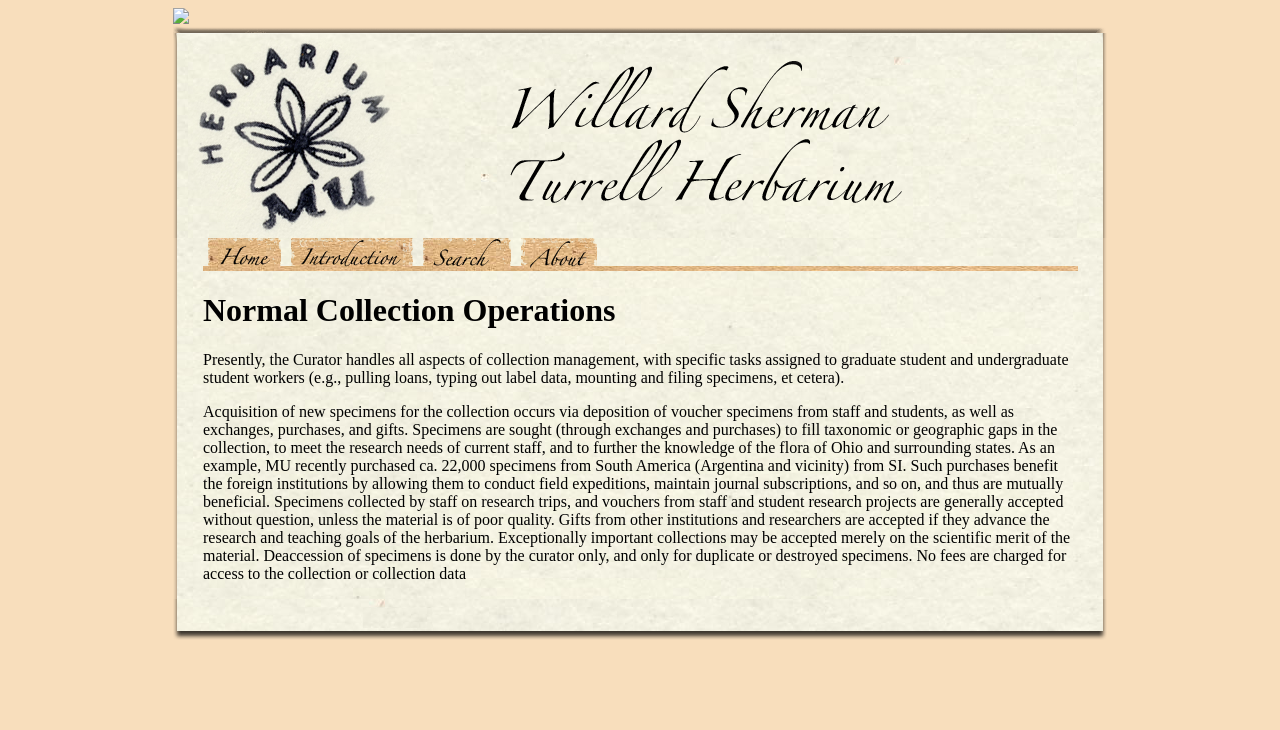Use the details in the image to answer the question thoroughly: 
What happens to duplicate or destroyed specimens?

The curator is responsible for deaccessioning duplicate or destroyed specimens, which means removing them from the collection. This is done to maintain the quality and relevance of the collection.